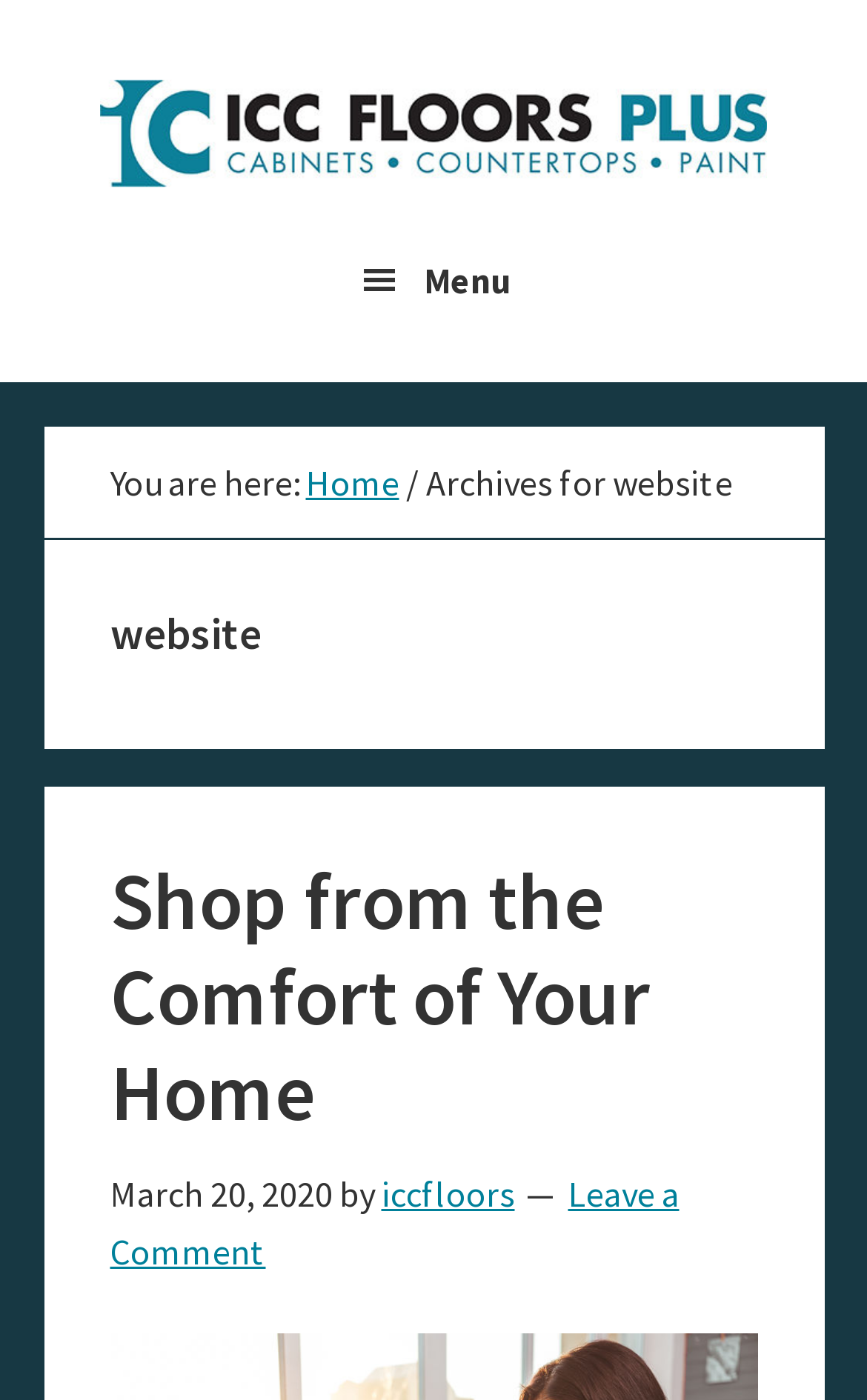Refer to the screenshot and give an in-depth answer to this question: What is the category of the current page?

The category of the current page can be determined by looking at the breadcrumb navigation, which shows 'You are here: Home / Archives for website'. This indicates that the current page is an archive page.